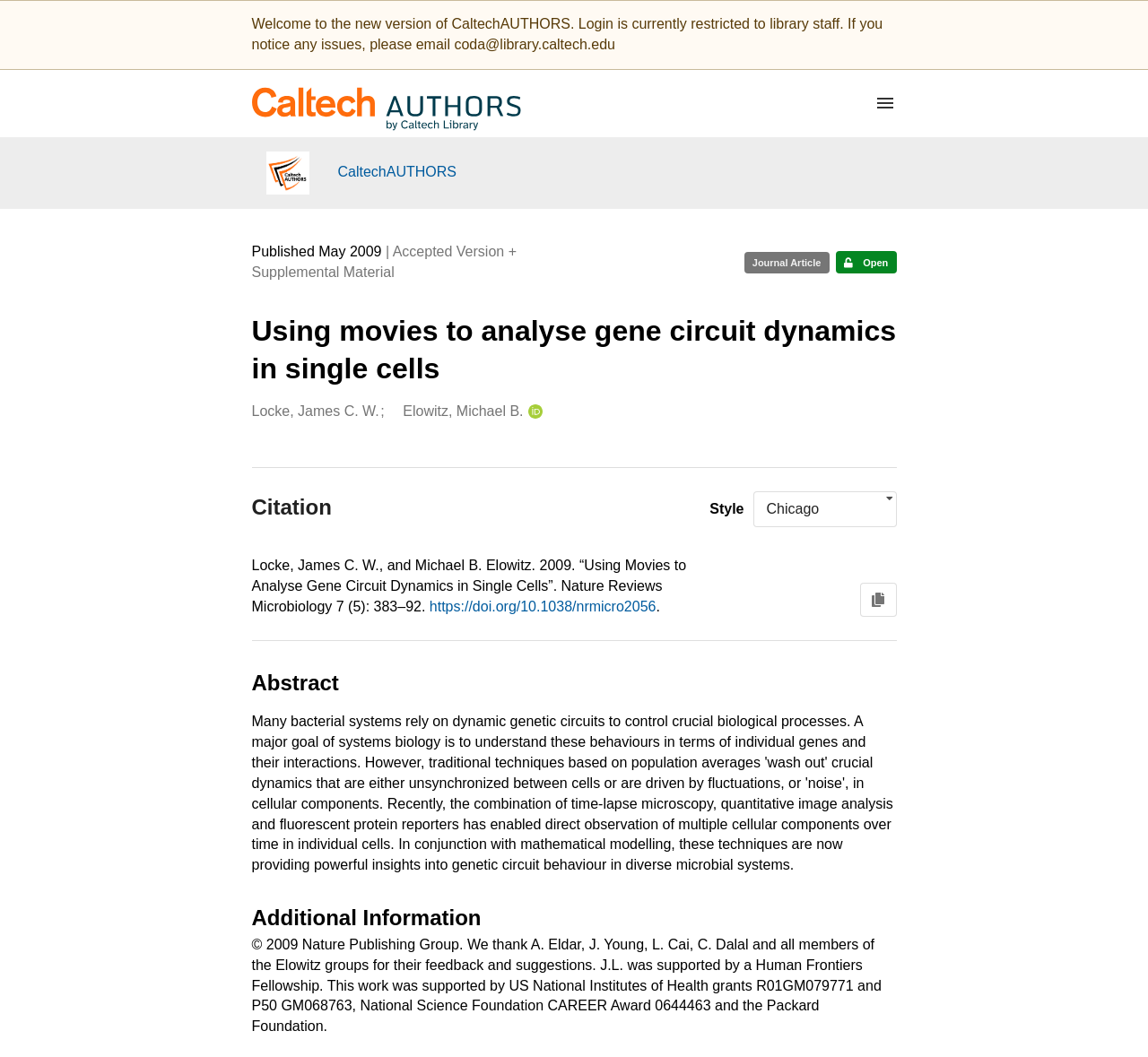Please identify the coordinates of the bounding box for the clickable region that will accomplish this instruction: "Click the 'CaltechAUTHORS' link".

[0.219, 0.071, 0.454, 0.124]